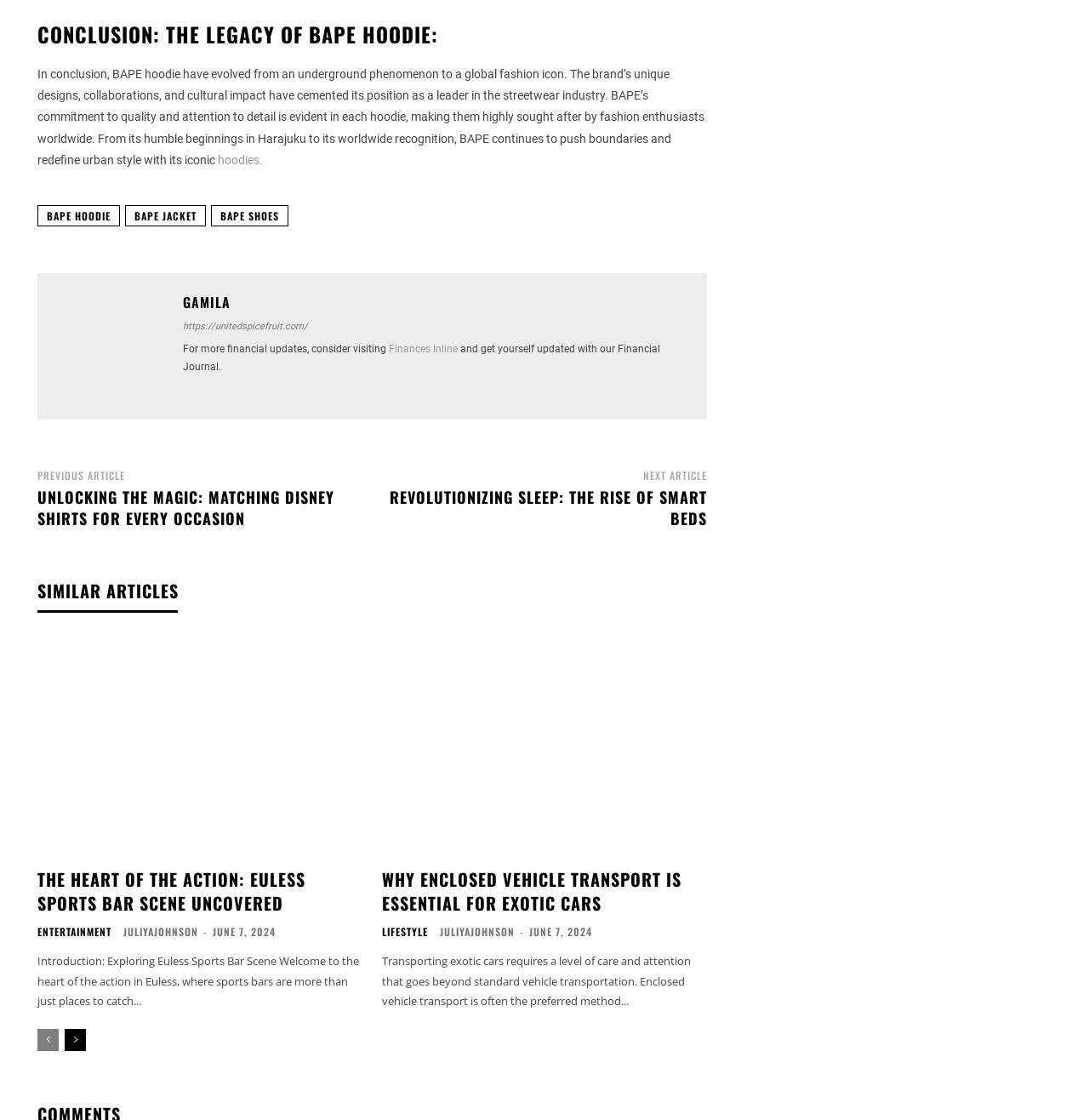What is the category of the article 'WHY ENCLOSED VEHICLE TRANSPORT IS ESSENTIAL FOR EXOTIC CARS'?
Give a detailed explanation using the information visible in the image.

The category of the article can be determined by looking at the link 'LIFESTYLE' which is associated with the article 'WHY ENCLOSED VEHICLE TRANSPORT IS ESSENTIAL FOR EXOTIC CARS'.